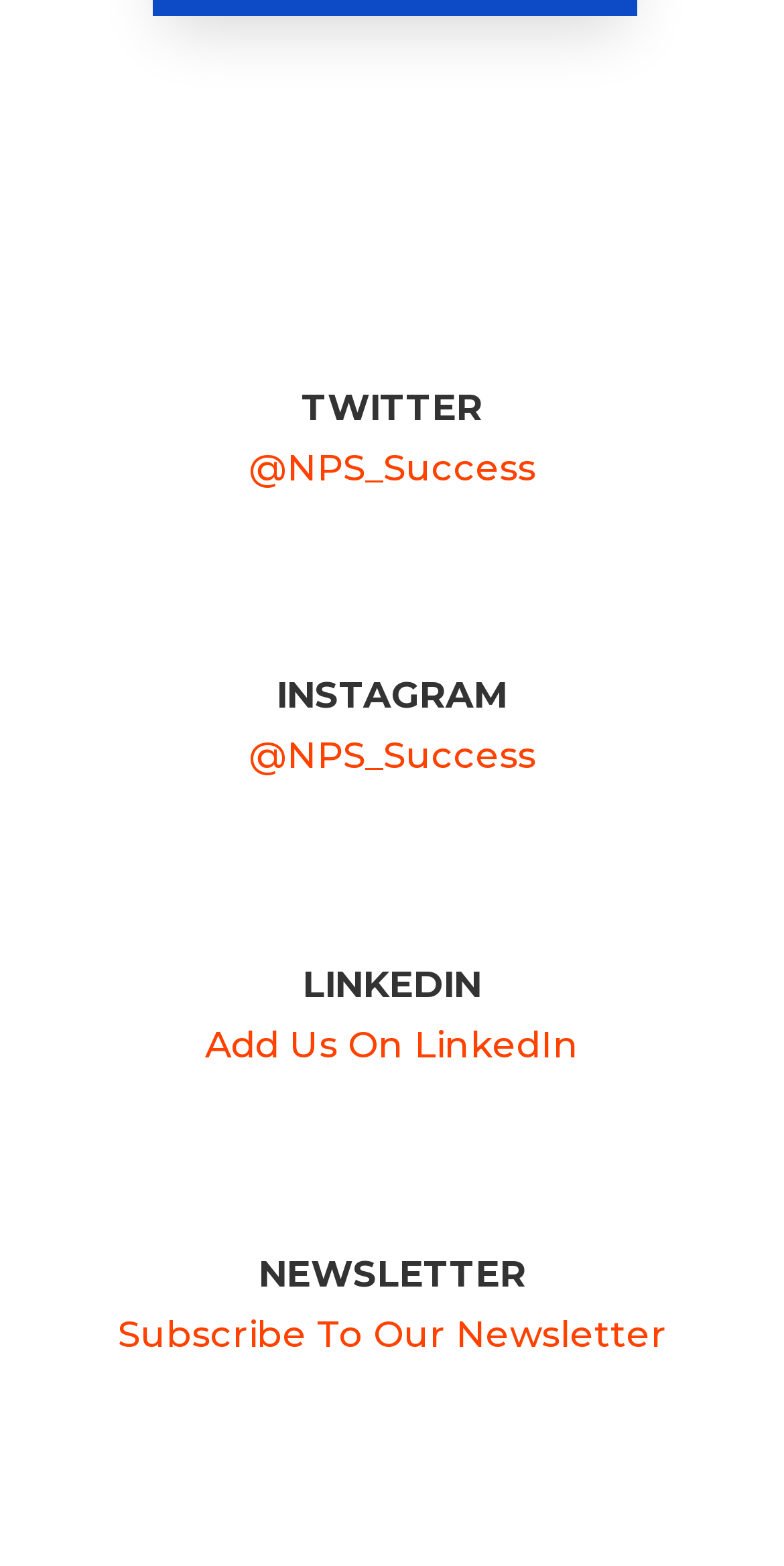How many links are there under the 'TWITTER' heading?
Answer the question based on the image using a single word or a brief phrase.

1